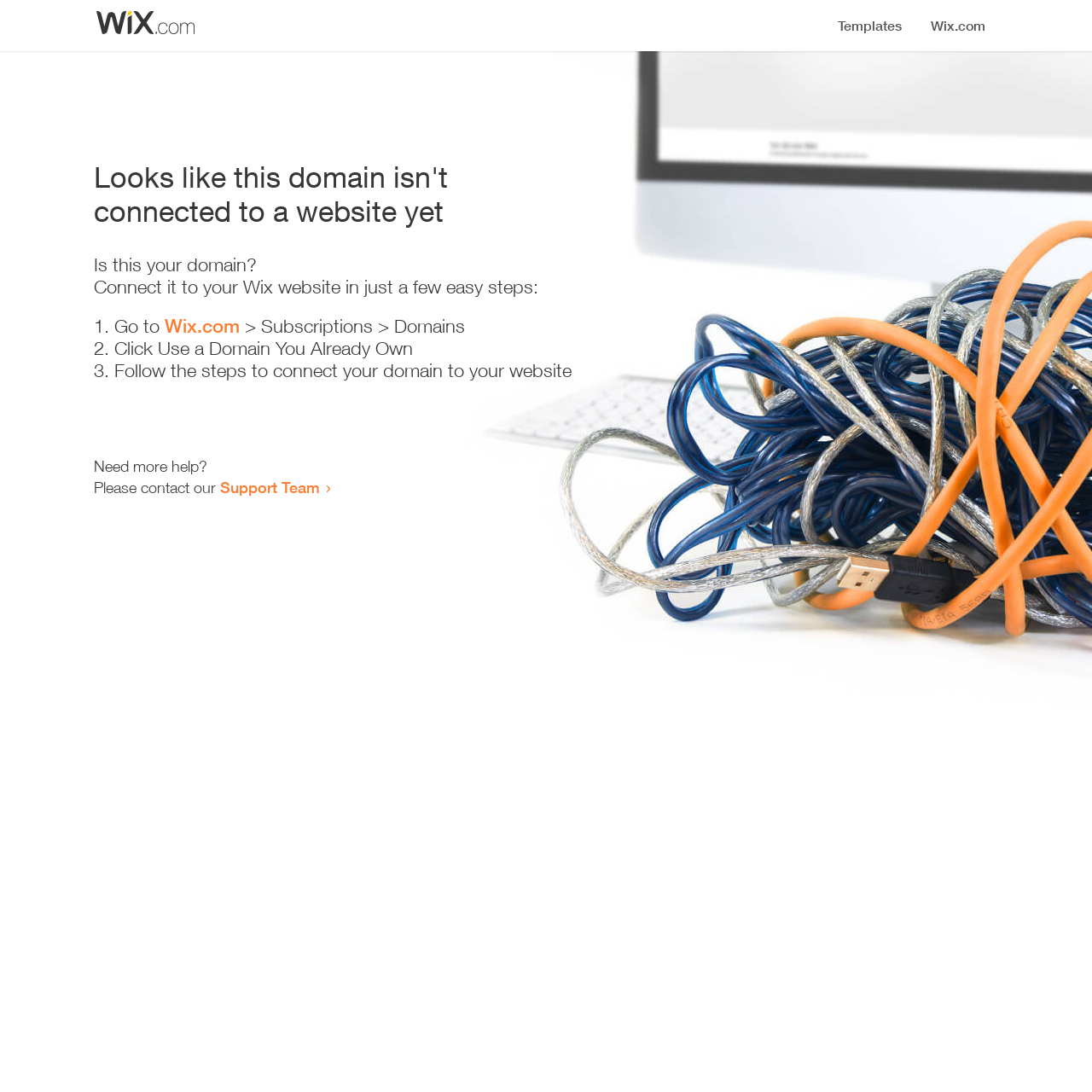Using the webpage screenshot, find the UI element described by Wix.com. Provide the bounding box coordinates in the format (top-left x, top-left y, bottom-right x, bottom-right y), ensuring all values are floating point numbers between 0 and 1.

[0.151, 0.288, 0.22, 0.309]